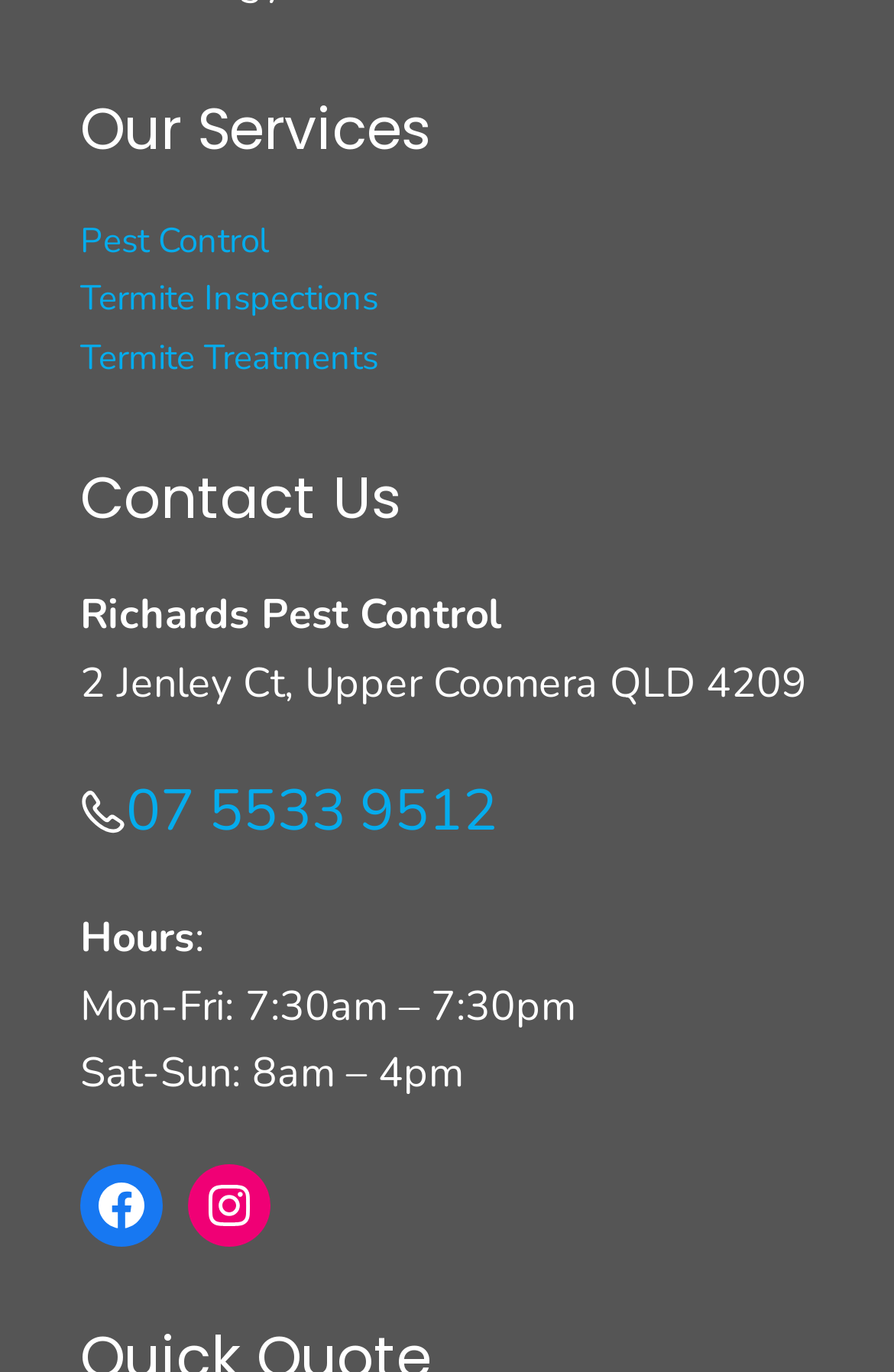Using the element description: "Instagram", determine the bounding box coordinates. The coordinates should be in the format [left, top, right, bottom], with values between 0 and 1.

[0.21, 0.849, 0.302, 0.909]